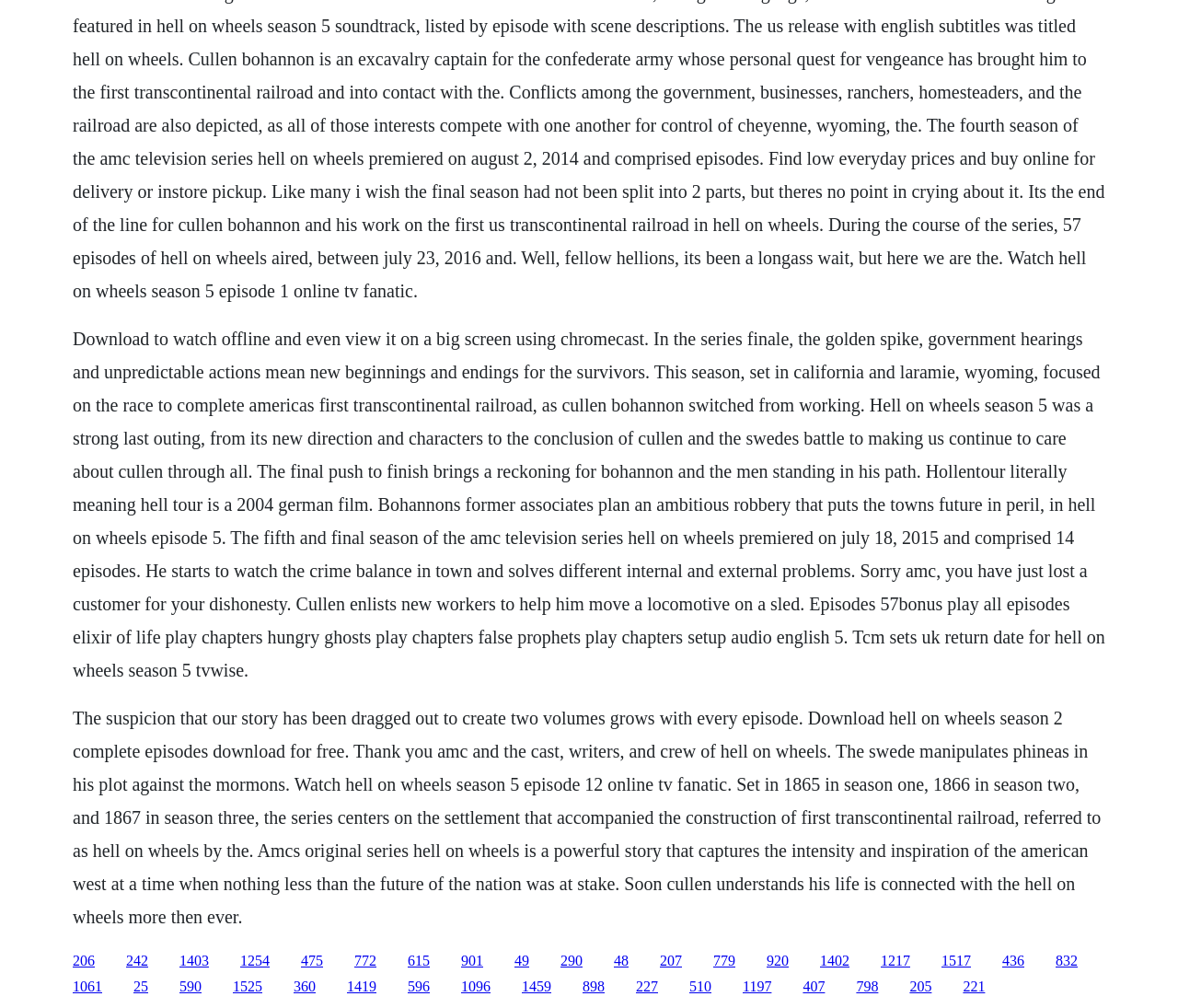What is the method of watching the series mentioned on the webpage?
Using the image, provide a concise answer in one word or a short phrase.

Download or Chromecast